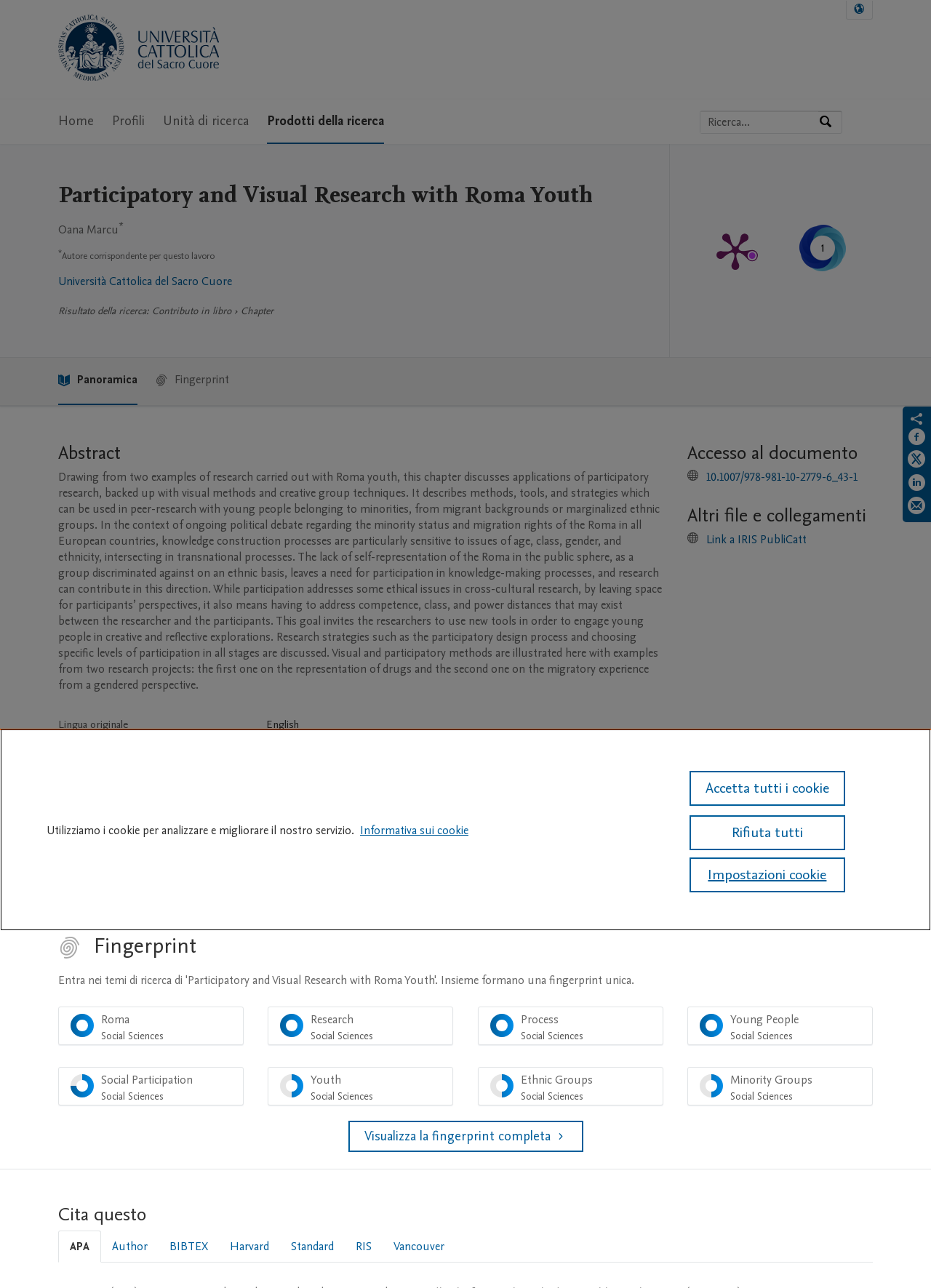Please mark the clickable region by giving the bounding box coordinates needed to complete this instruction: "go to home page".

[0.062, 0.077, 0.101, 0.112]